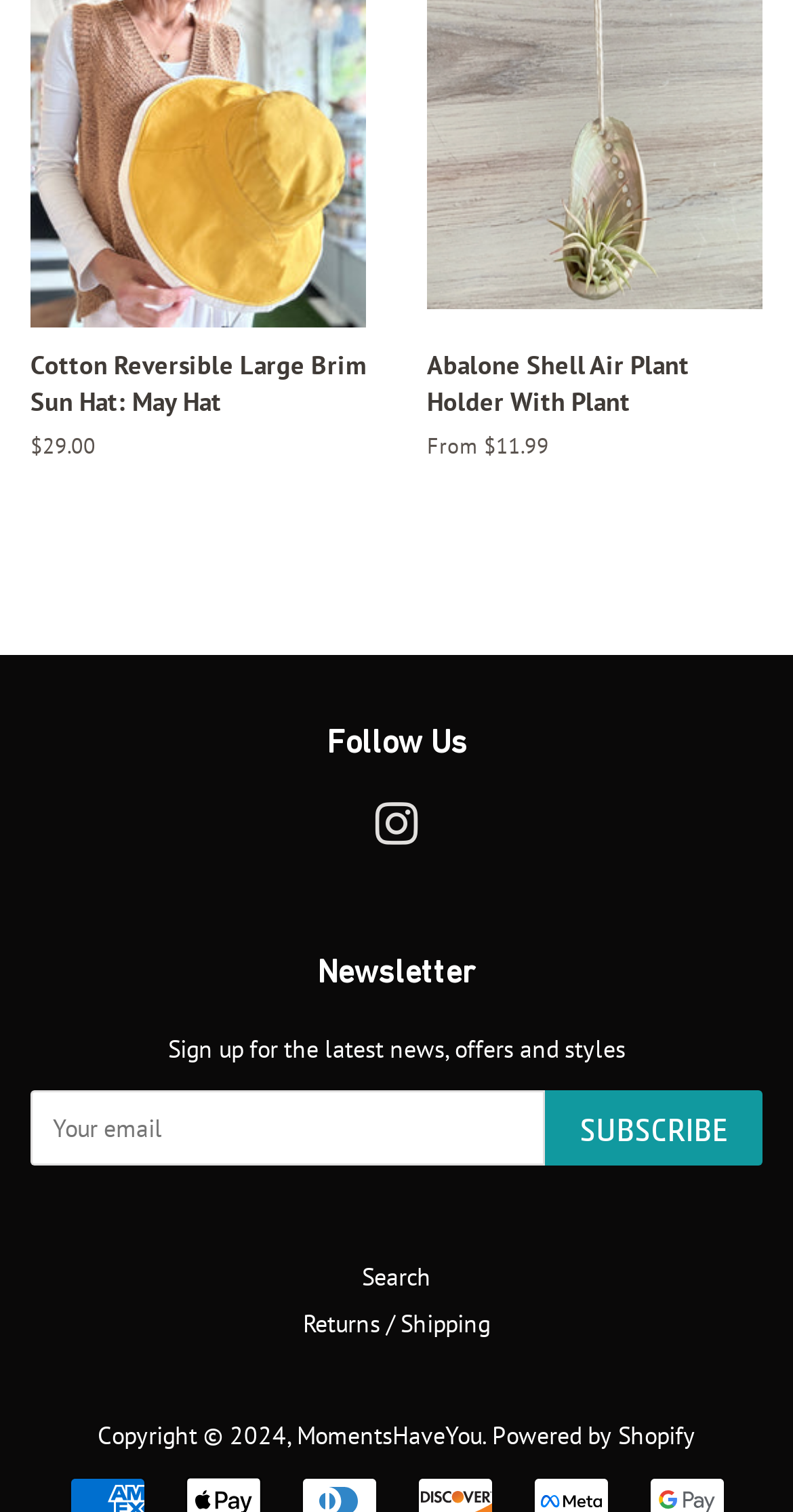For the following element description, predict the bounding box coordinates in the format (top-left x, top-left y, bottom-right x, bottom-right y). All values should be floating point numbers between 0 and 1. Description: Search

[0.456, 0.834, 0.544, 0.854]